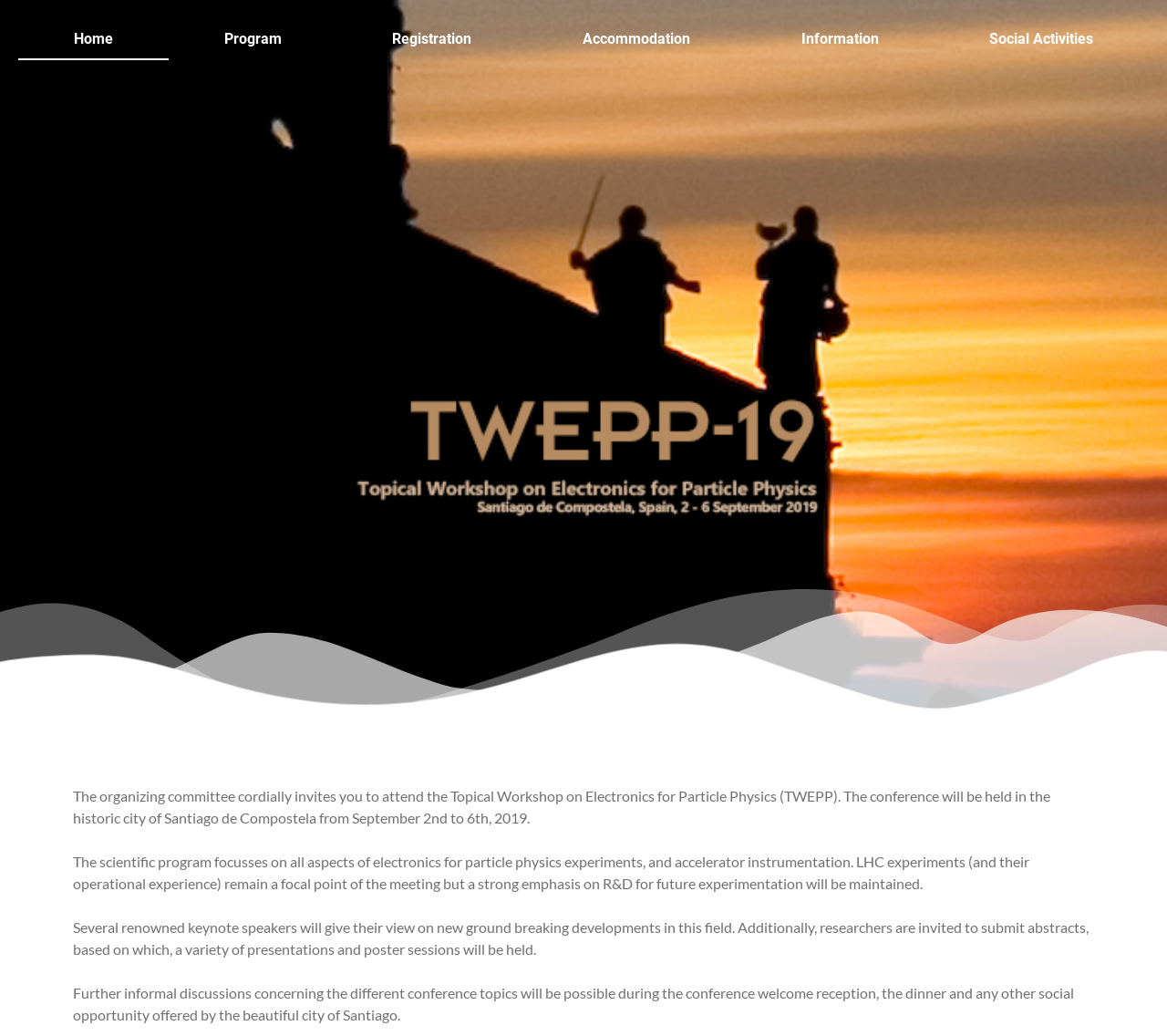Extract the bounding box coordinates for the UI element described as: "Social Activities".

[0.8, 0.018, 0.984, 0.058]